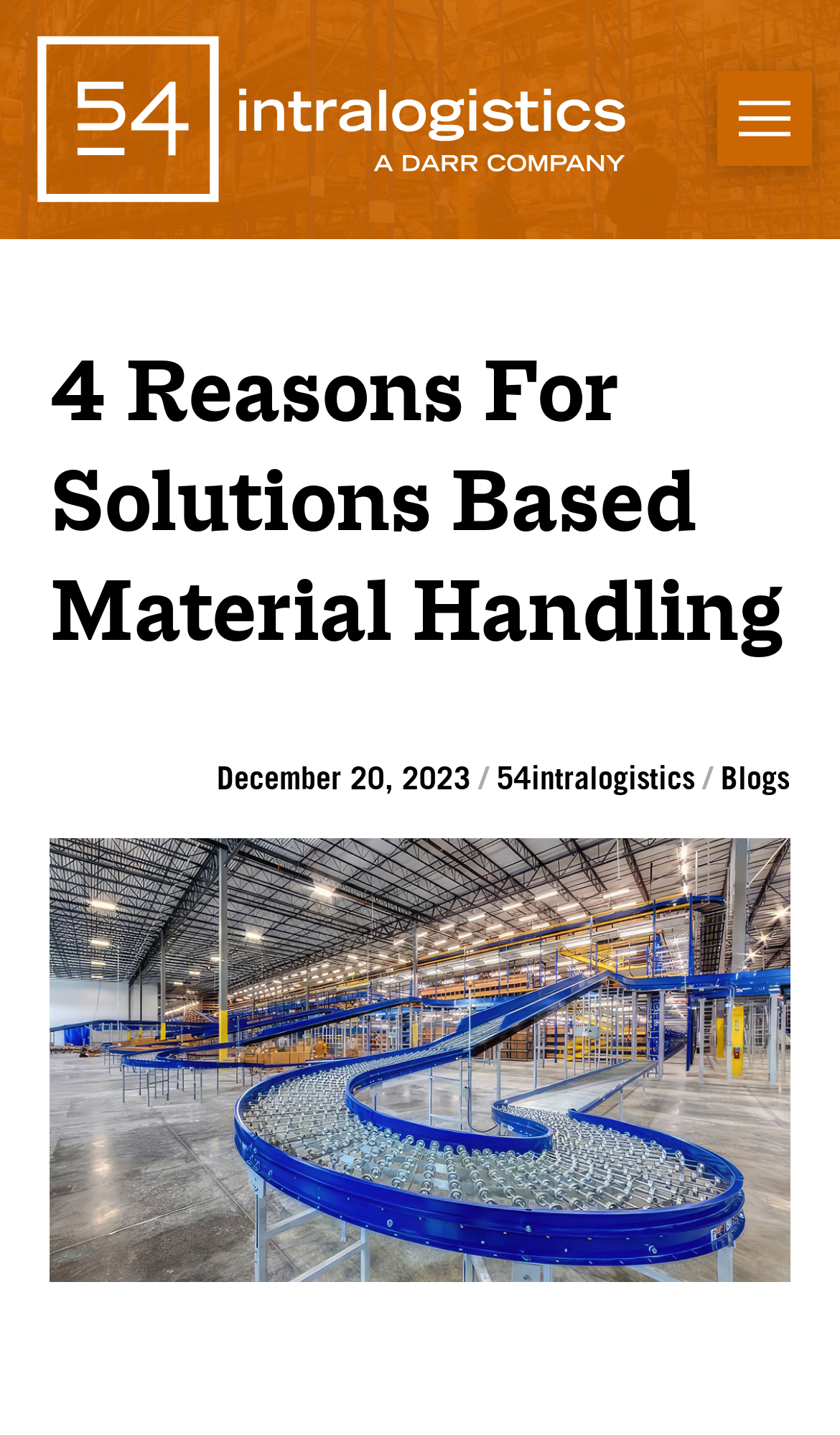Generate the text content of the main heading of the webpage.

4 Reasons For Solutions Based Material Handling